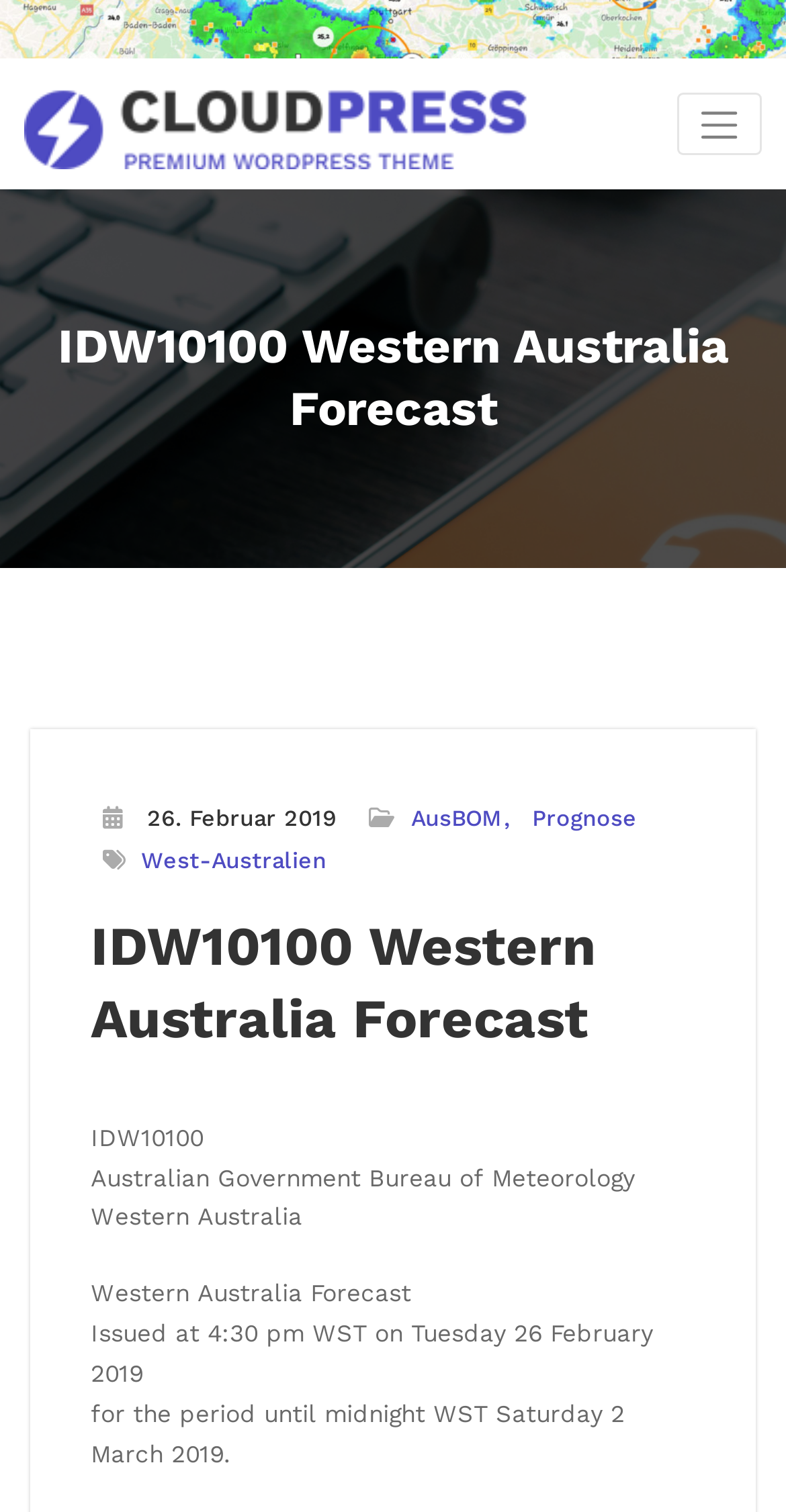Please provide a detailed answer to the question below based on the screenshot: 
What is the forecast period?

I found the answer by looking at the text 'for the period until midnight WST Saturday 2 March 2019.' which is located below the 'Issued at 4:30 pm WST on Tuesday 26 February 2019' text.